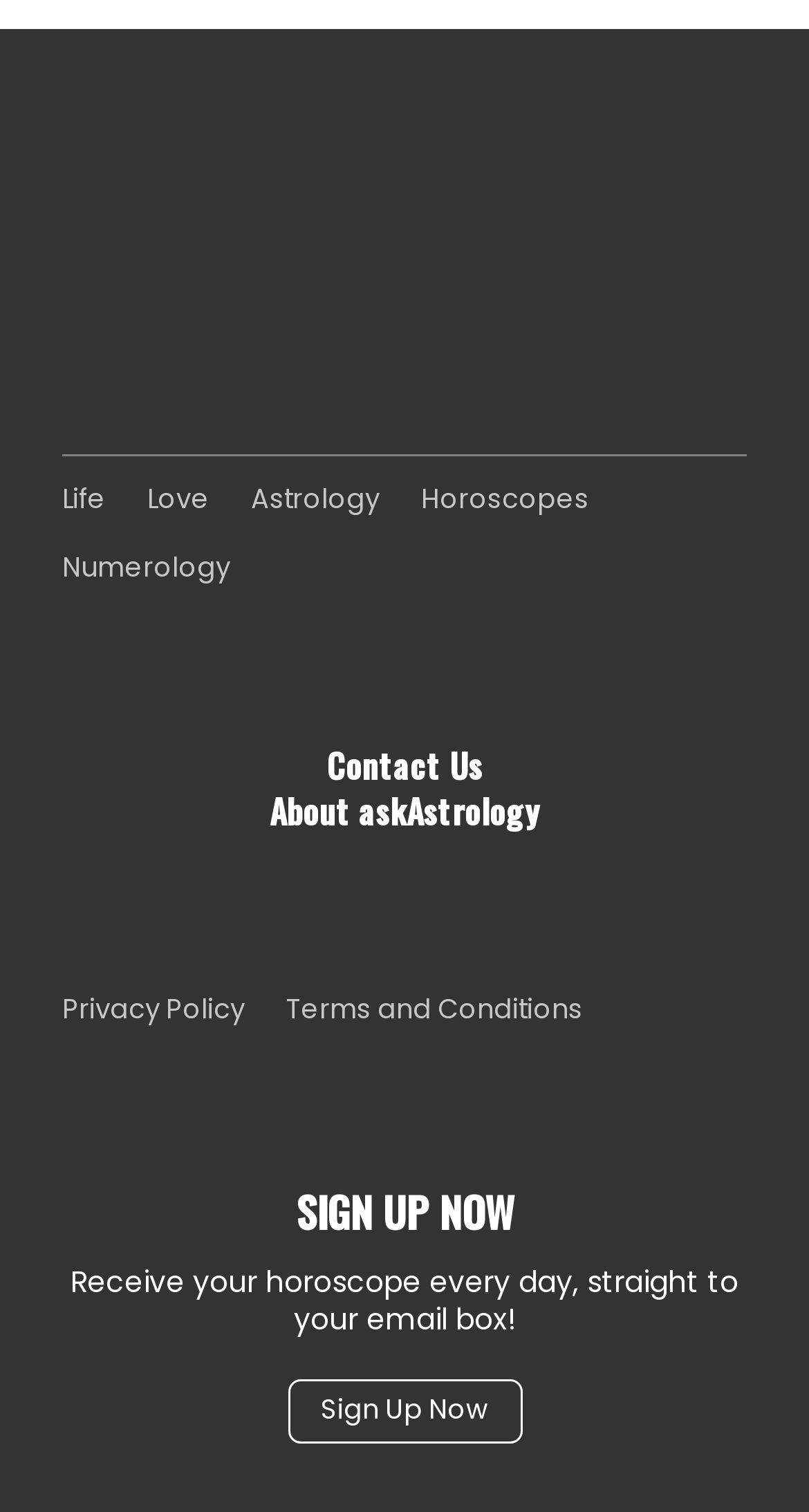Show the bounding box coordinates of the region that should be clicked to follow the instruction: "Read about Astrology."

[0.31, 0.318, 0.469, 0.342]